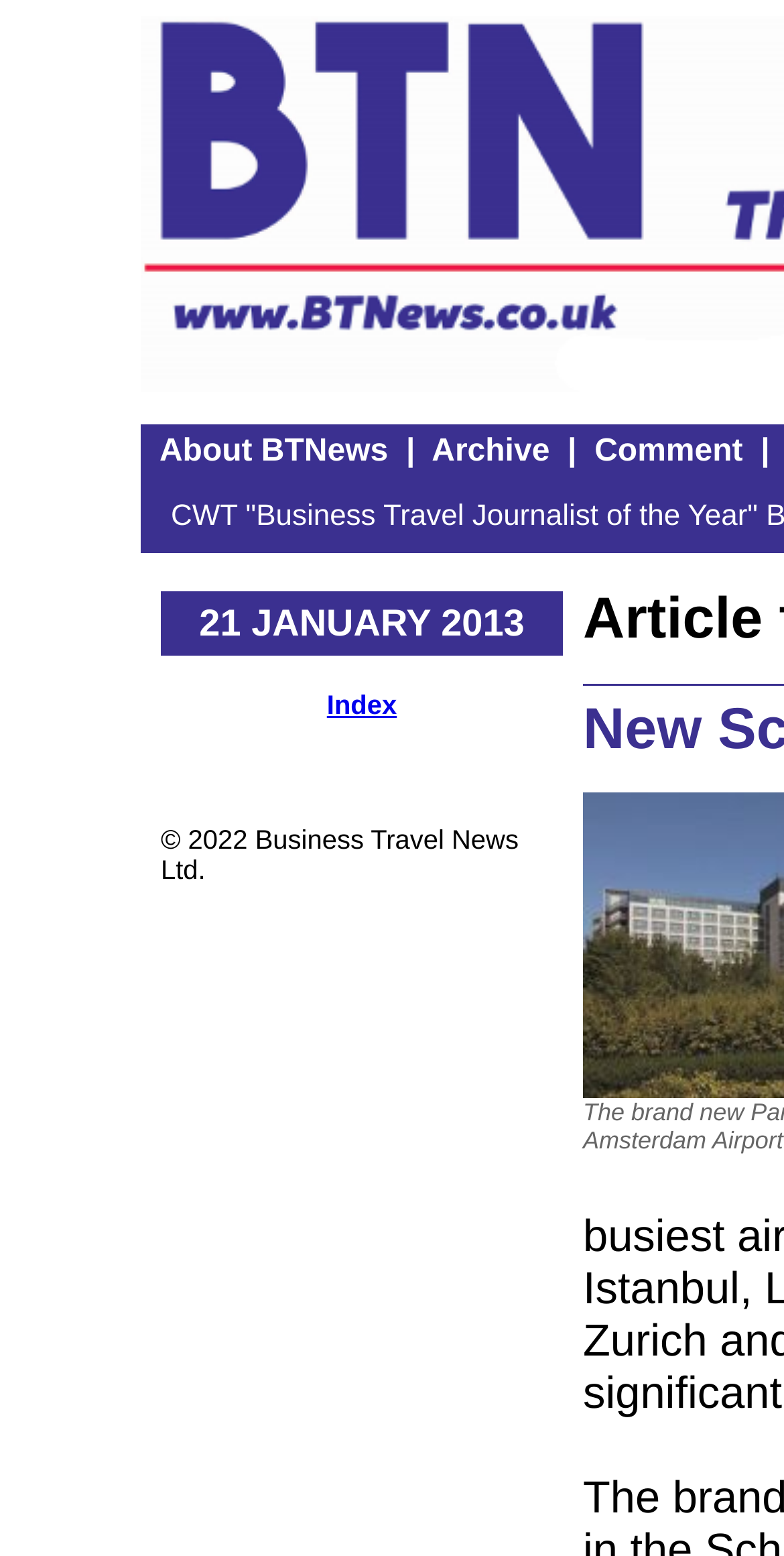What is the purpose of the 'Archive' link?
Refer to the image and provide a one-word or short phrase answer.

To access archived content